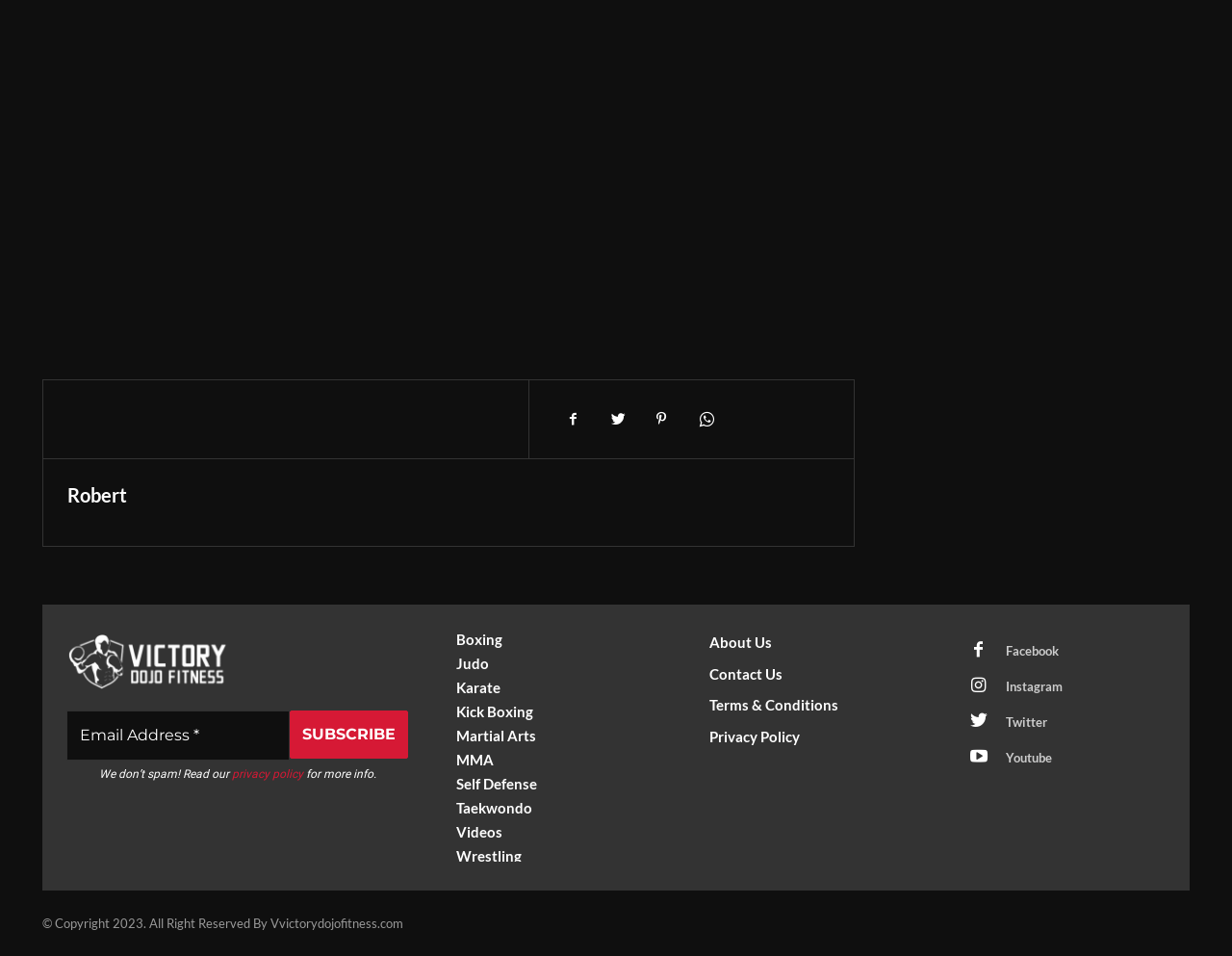Provide the bounding box coordinates for the UI element that is described by this text: "MMA". The coordinates should be in the form of four float numbers between 0 and 1: [left, top, right, bottom].

[0.371, 0.789, 0.536, 0.801]